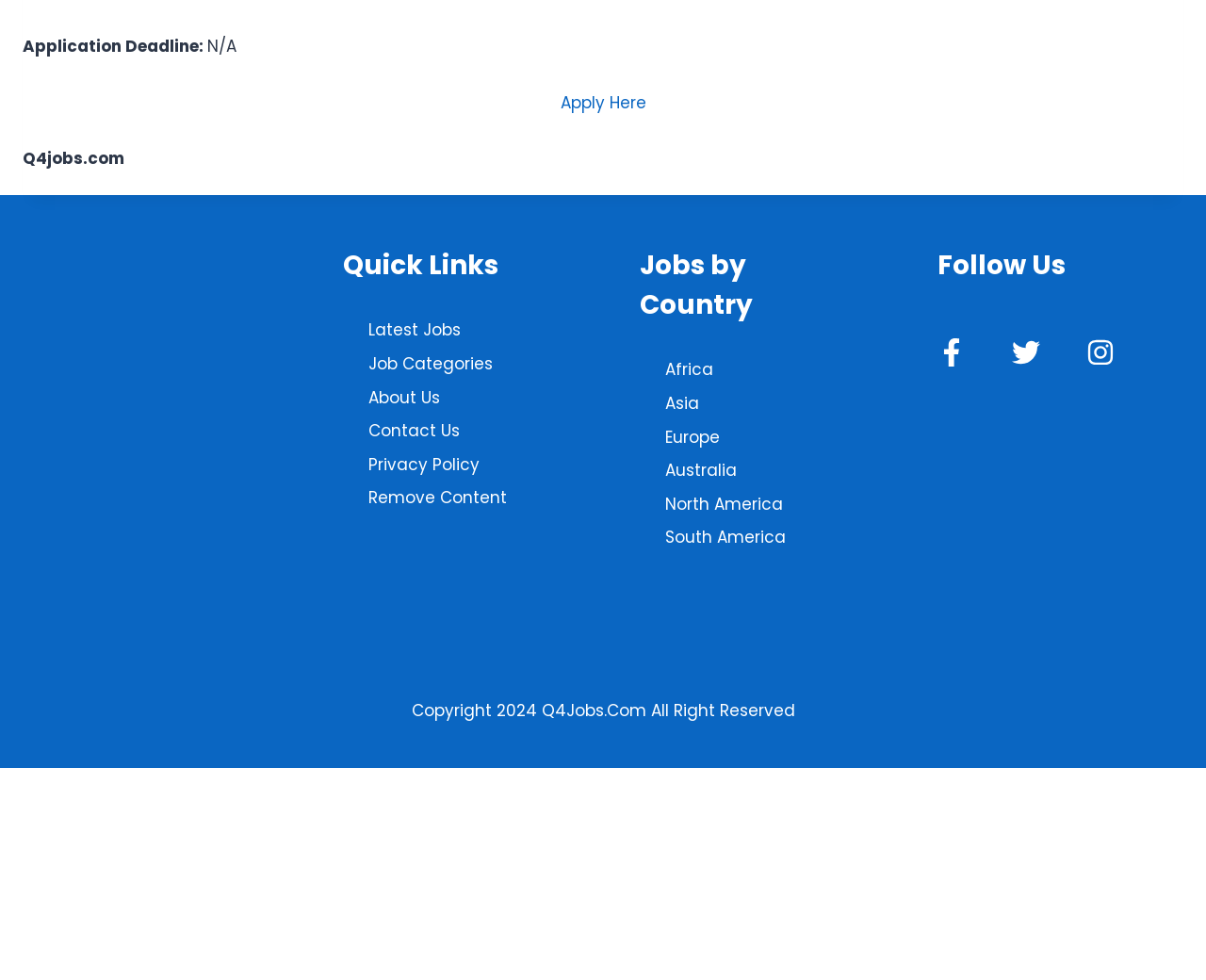What is the application deadline?
Based on the visual content, answer with a single word or a brief phrase.

N/A